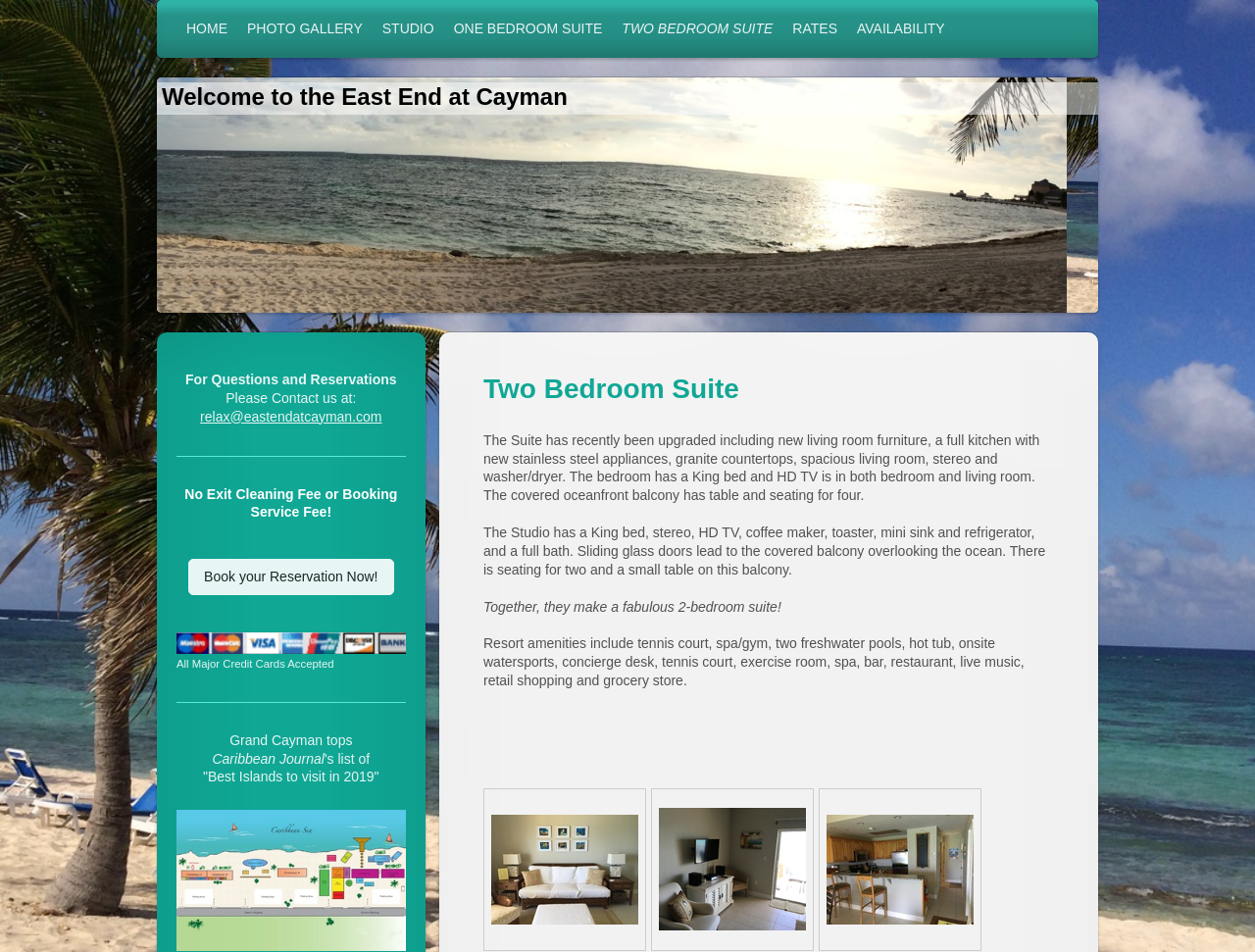Answer the question with a single word or phrase: 
What is the location of the resort?

Grand Cayman